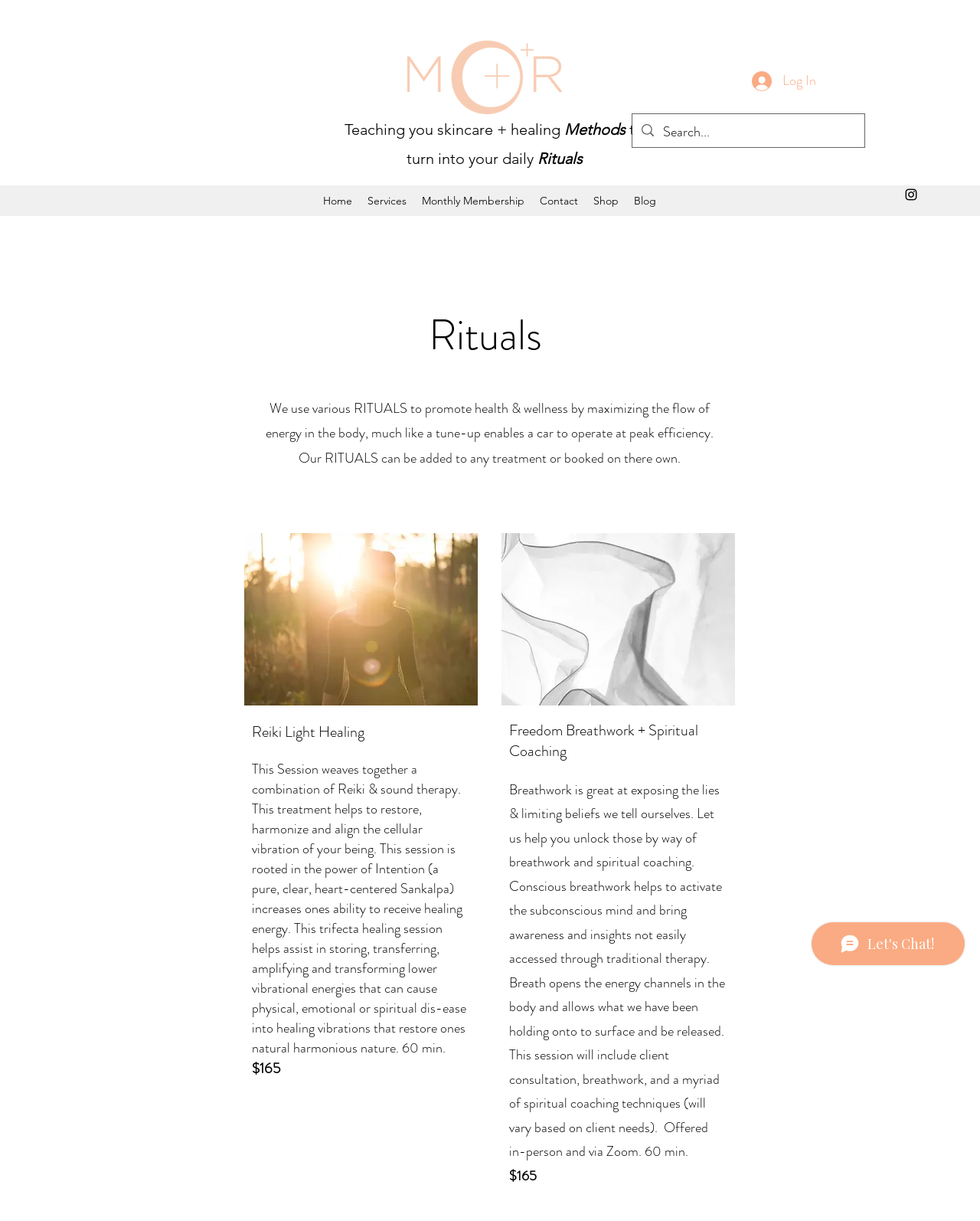Find the bounding box coordinates for the element described here: "Monthly Membership".

[0.423, 0.153, 0.543, 0.176]